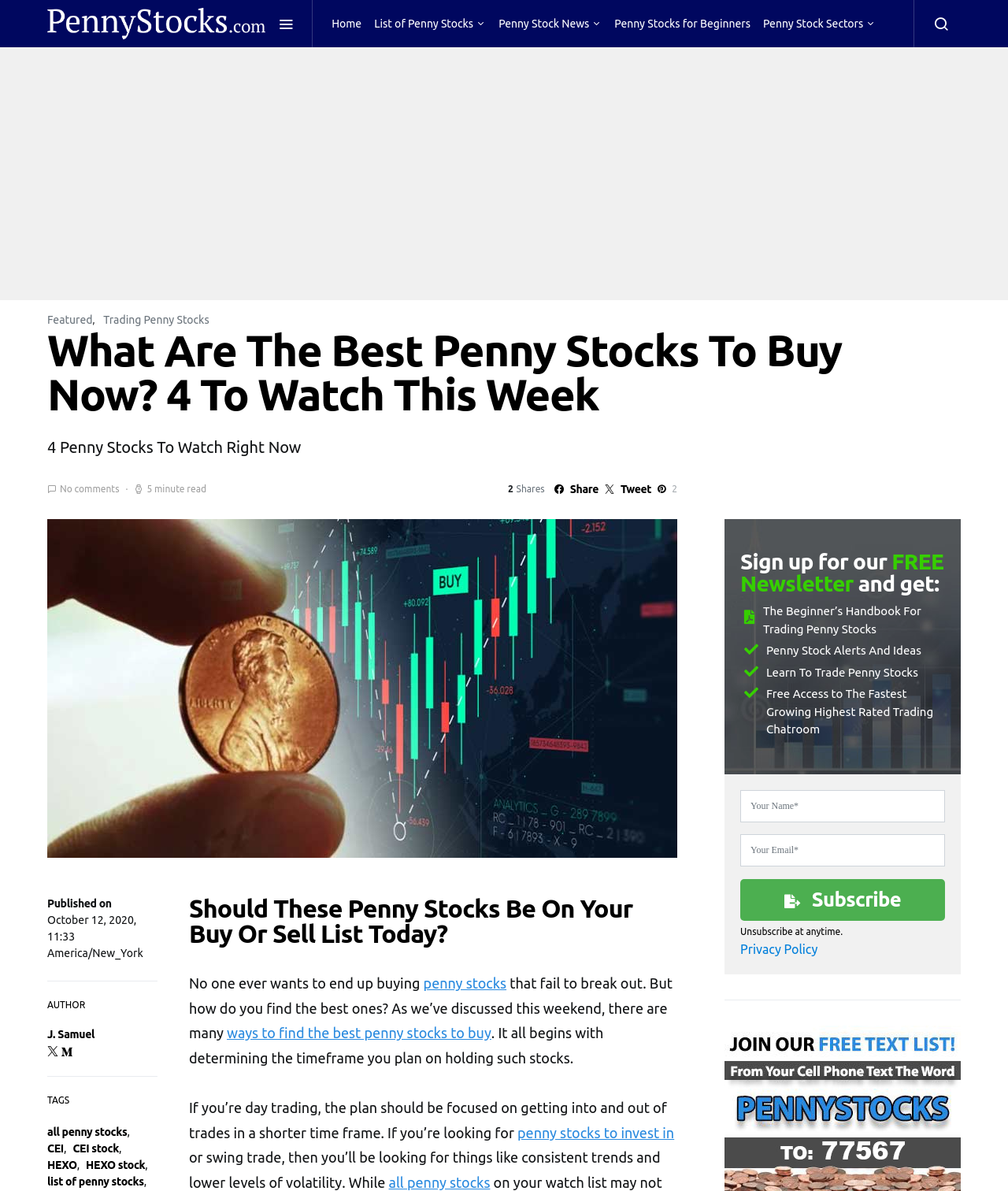Given the webpage screenshot, identify the bounding box of the UI element that matches this description: "parent_node: Home".

[0.906, 0.0, 0.953, 0.04]